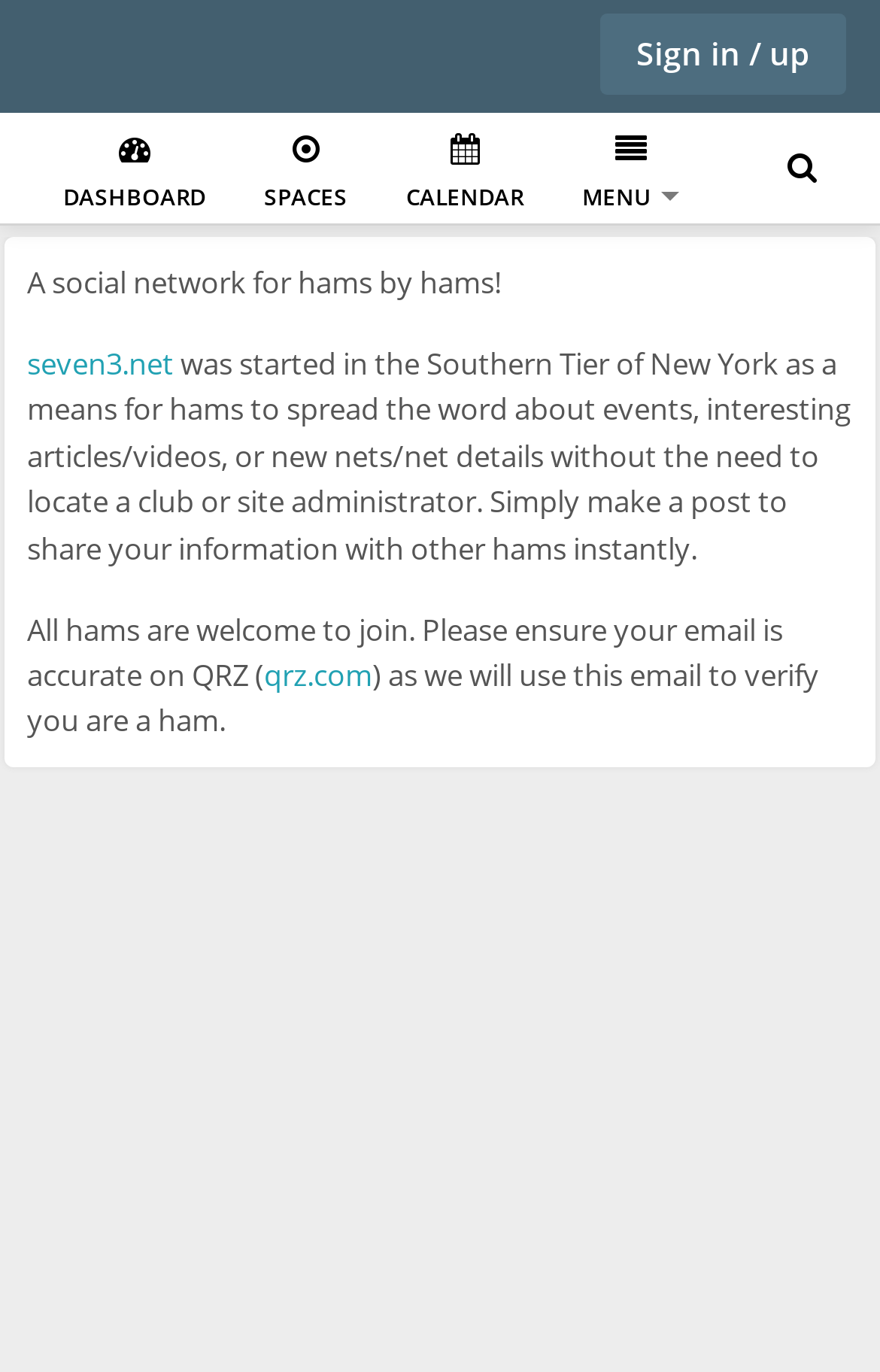What can be shared on the website?
Provide an in-depth and detailed explanation in response to the question.

The text 'was started in the Southern Tier of New York as a means for hams to spread the word about events, interesting articles/videos, or new nets/net details' suggests that users can share information about events, articles, videos, and net details on the website.